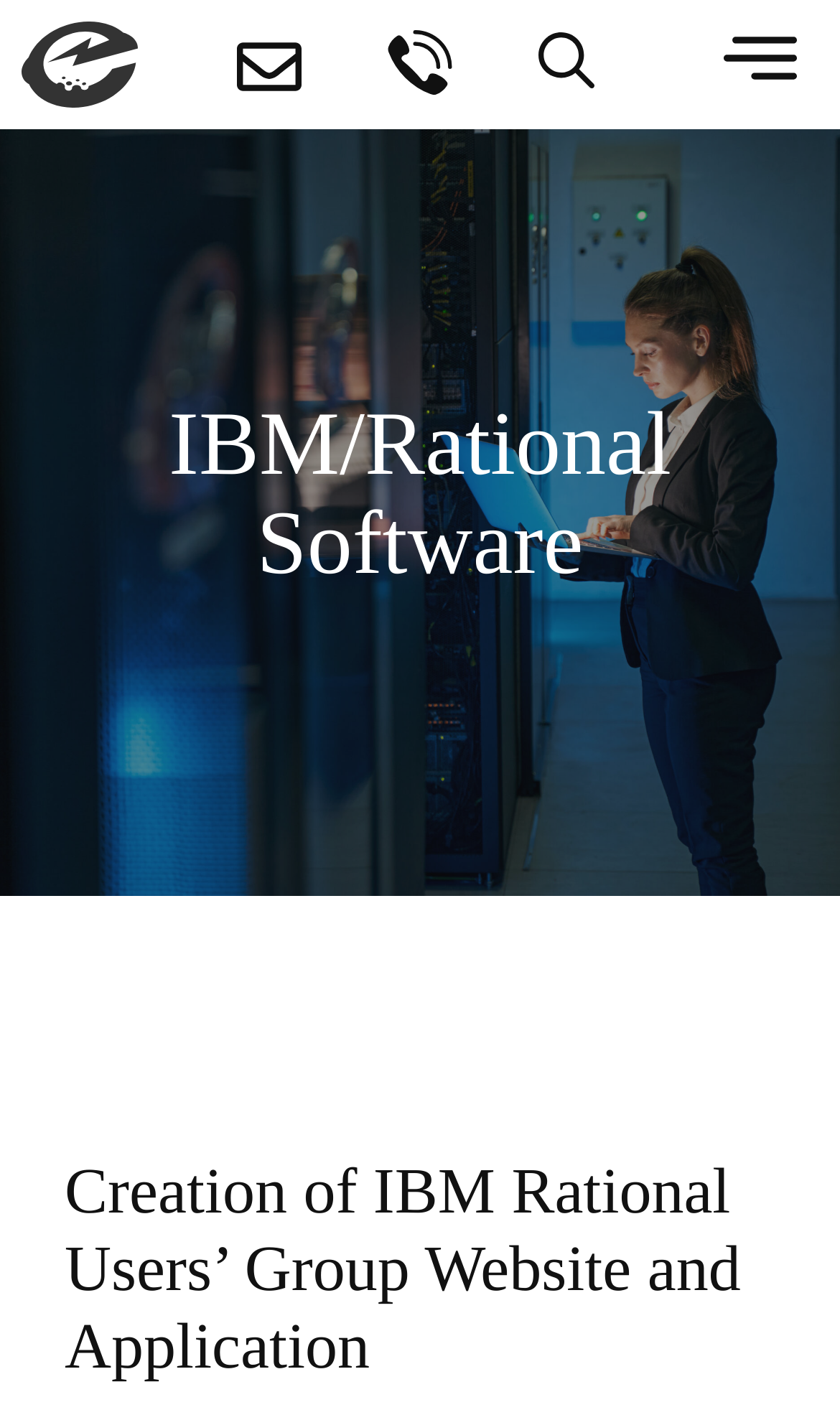How many links are there on the top row?
Refer to the image and provide a one-word or short phrase answer.

4